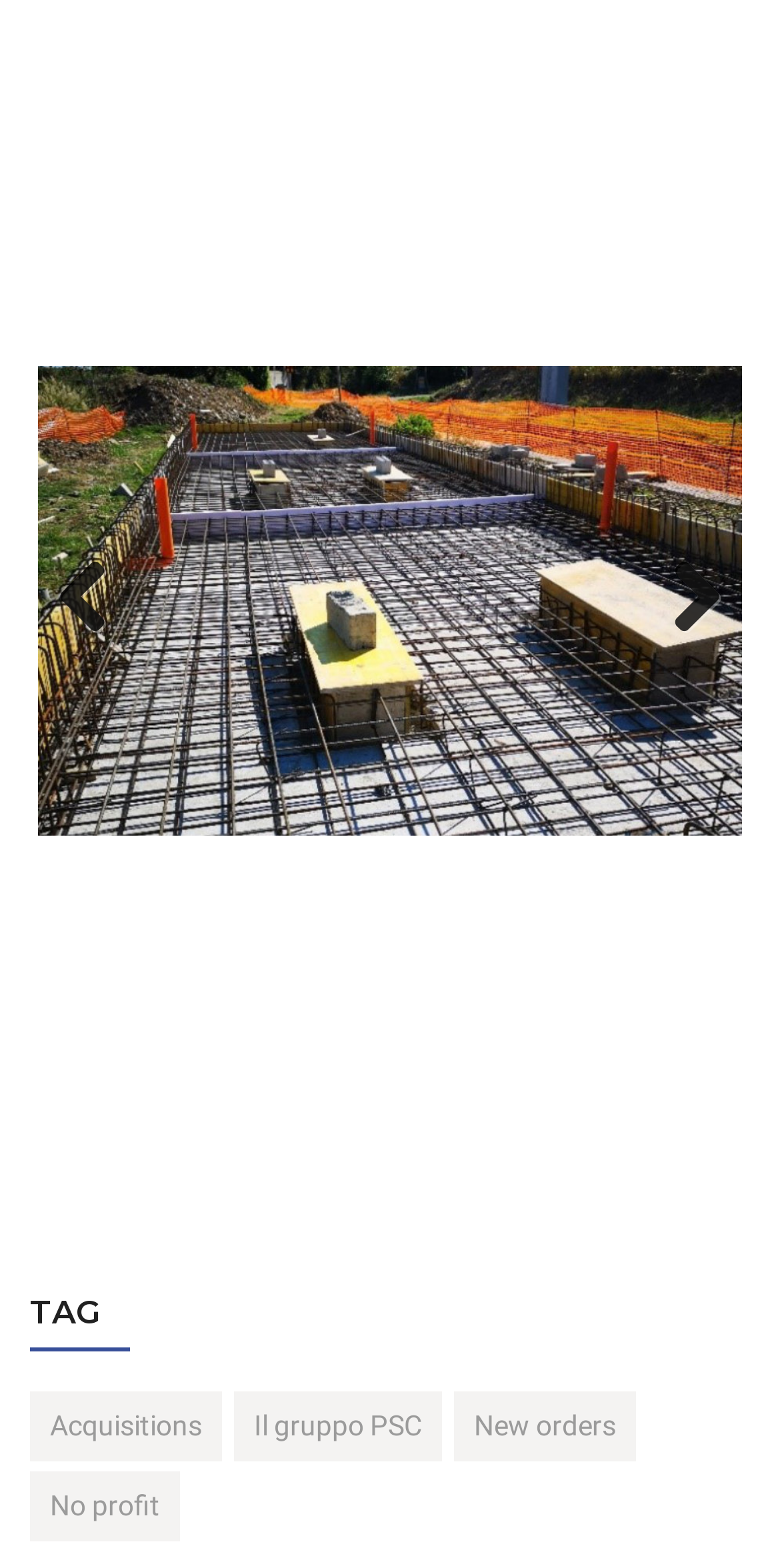Determine the bounding box for the described UI element: "New orders".

[0.582, 0.877, 0.815, 0.922]